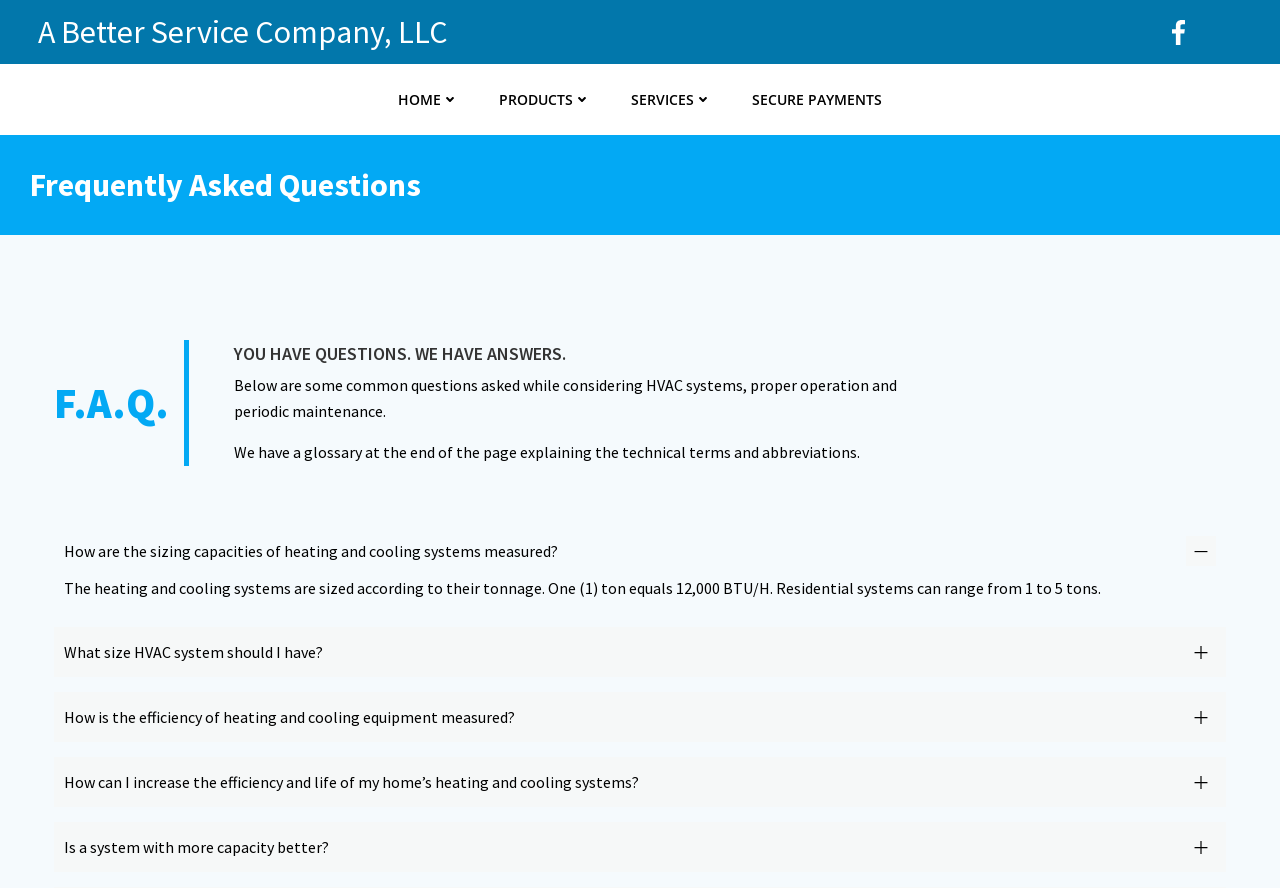Answer the question below using just one word or a short phrase: 
What is the efficiency of heating and cooling equipment measured by?

not specified